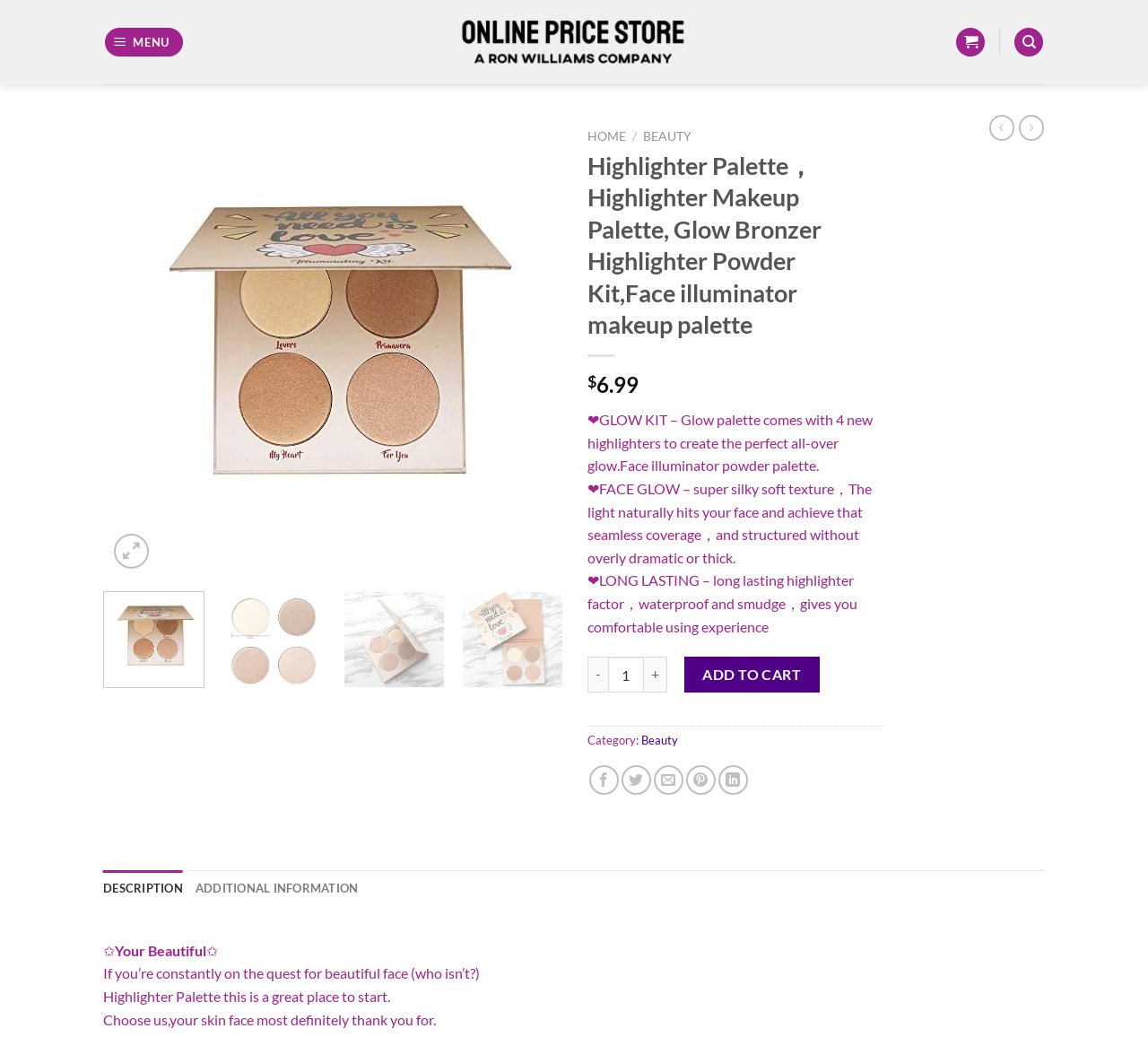Find the main header of the webpage and produce its text content.

Highlighter Palette，Highlighter Makeup Palette, Glow Bronzer Highlighter Powder Kit,Face illuminator makeup palette